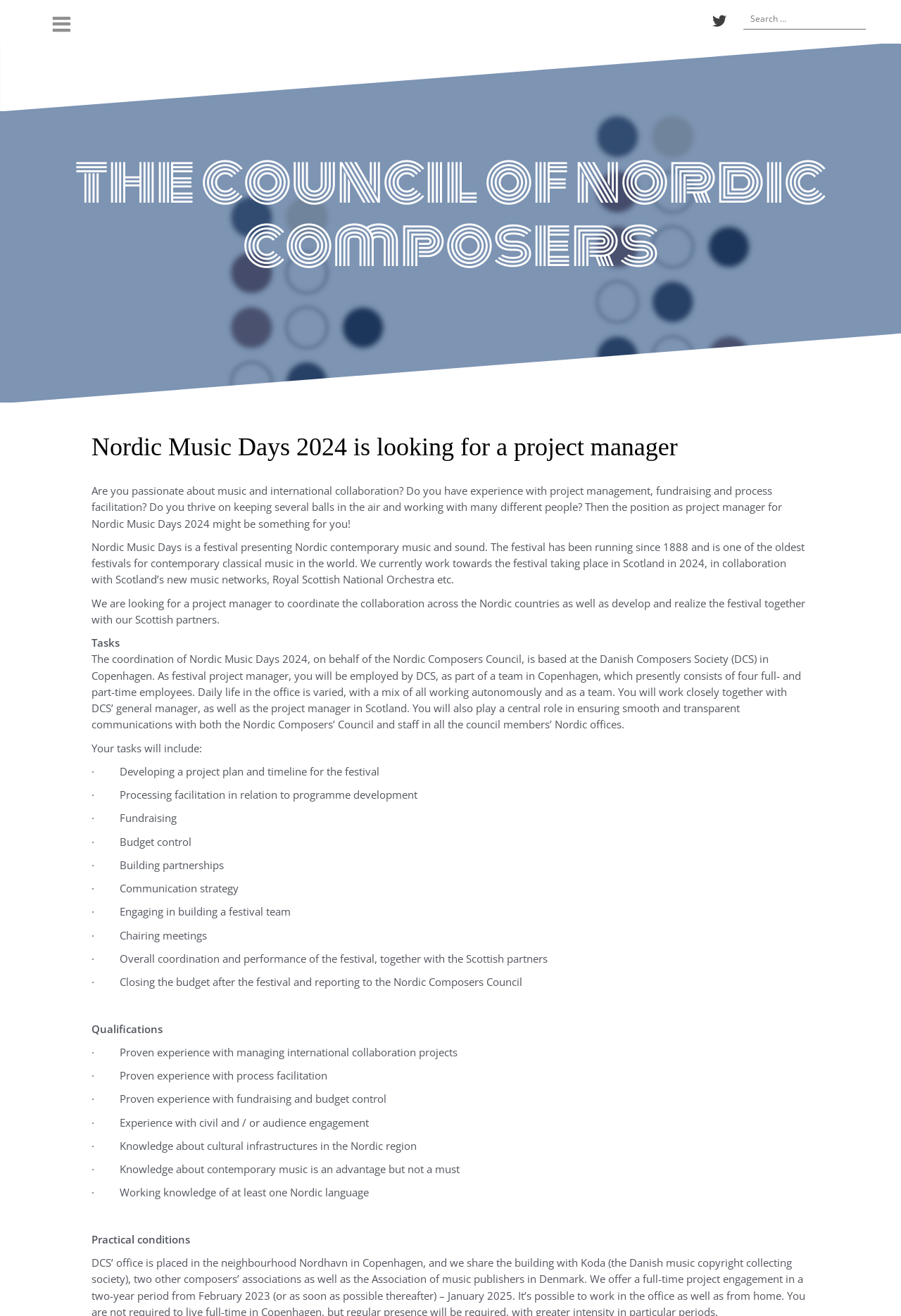What is the location of the festival?
Use the information from the image to give a detailed answer to the question.

According to the webpage, the festival is taking place in Scotland in 2024, in collaboration with Scotland’s new music networks, Royal Scottish National Orchestra, etc.